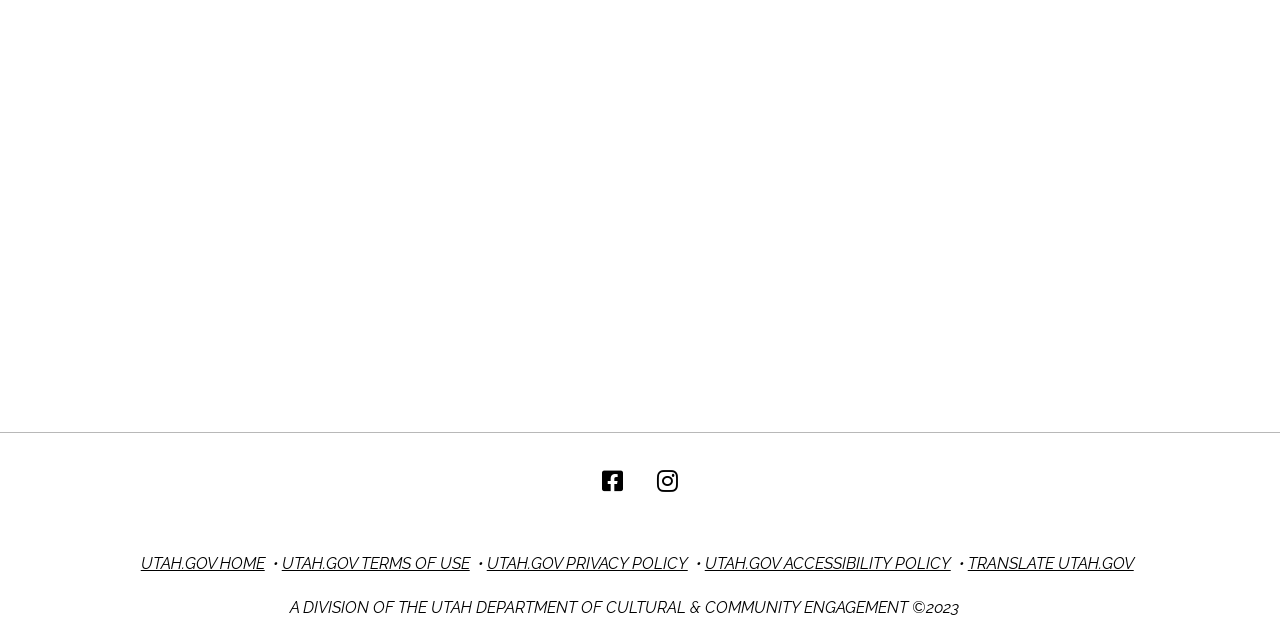What is the meaning of the '•' symbol on the webpage?
Look at the image and answer the question with a single word or phrase.

Separator